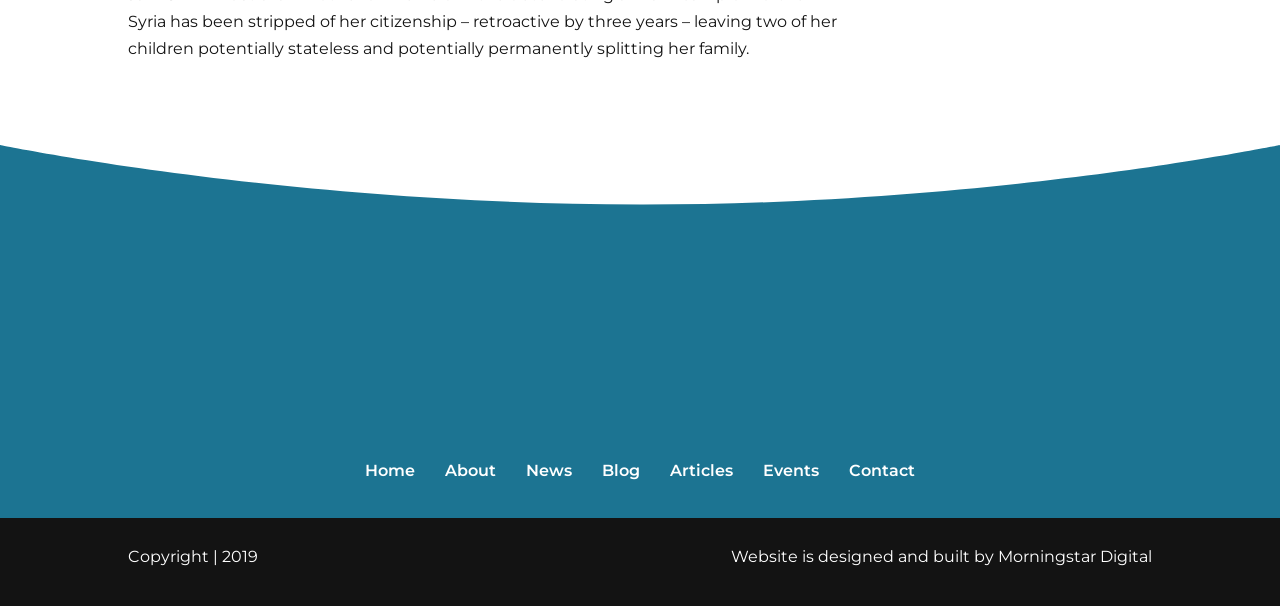Determine the bounding box coordinates for the area you should click to complete the following instruction: "go to home page".

[0.285, 0.761, 0.324, 0.792]